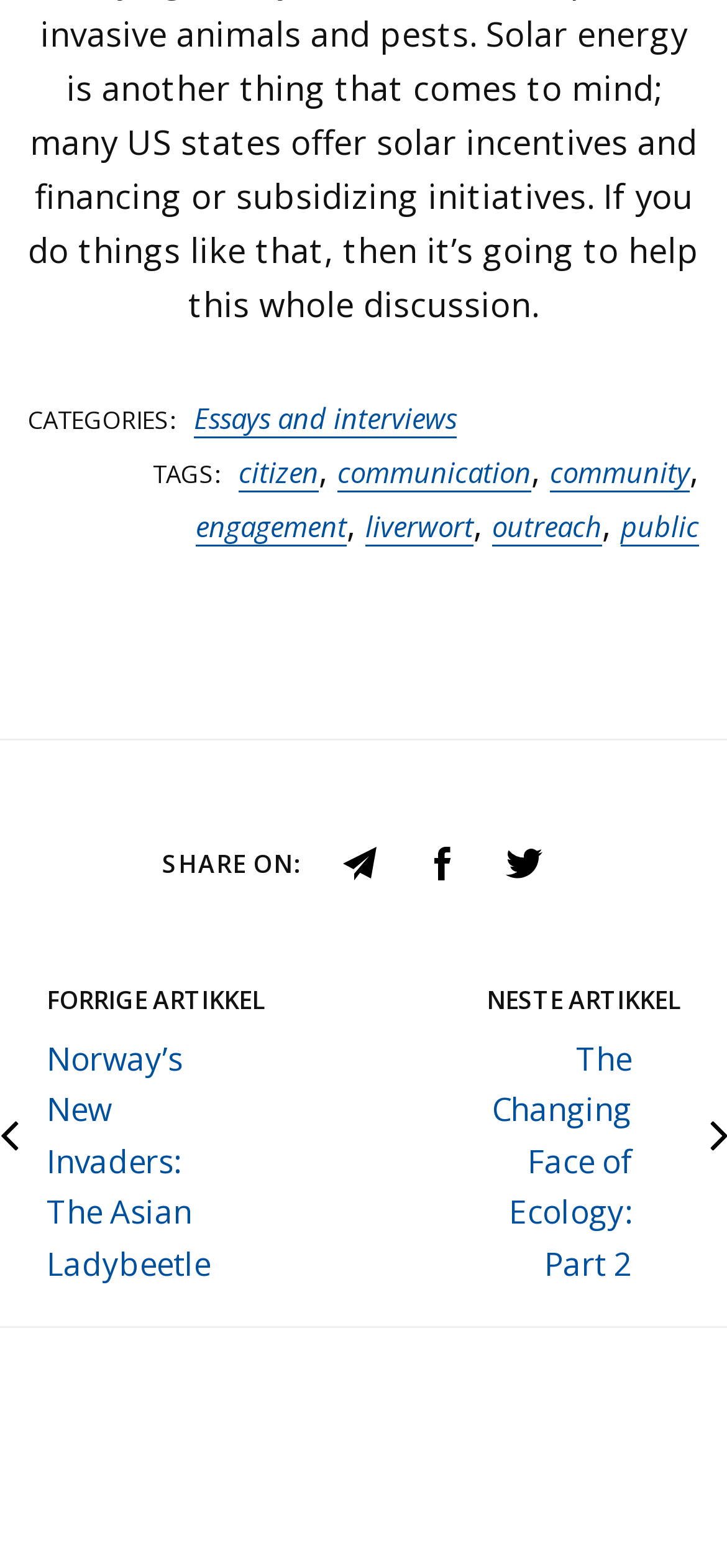Please provide a short answer using a single word or phrase for the question:
What is the first tag listed?

citizen